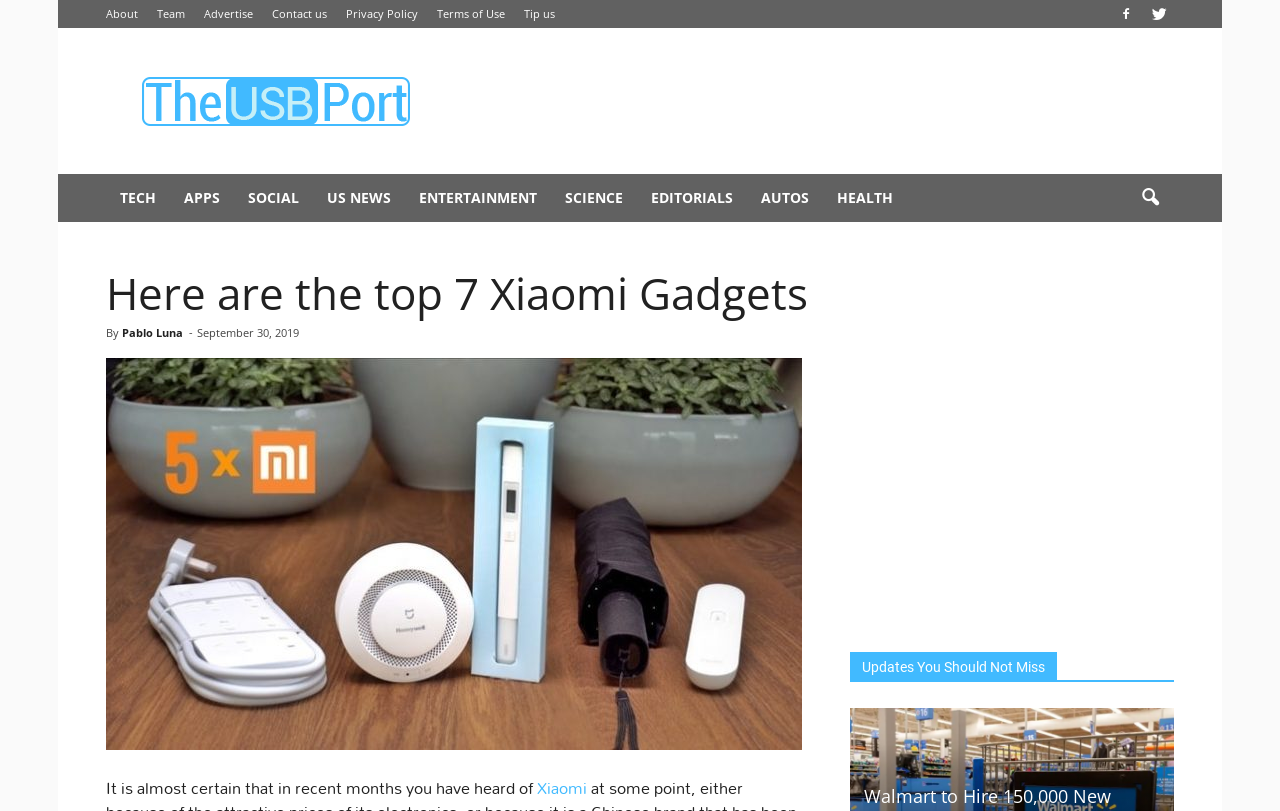Please specify the bounding box coordinates of the clickable region necessary for completing the following instruction: "Click on TECH". The coordinates must consist of four float numbers between 0 and 1, i.e., [left, top, right, bottom].

[0.083, 0.215, 0.133, 0.274]